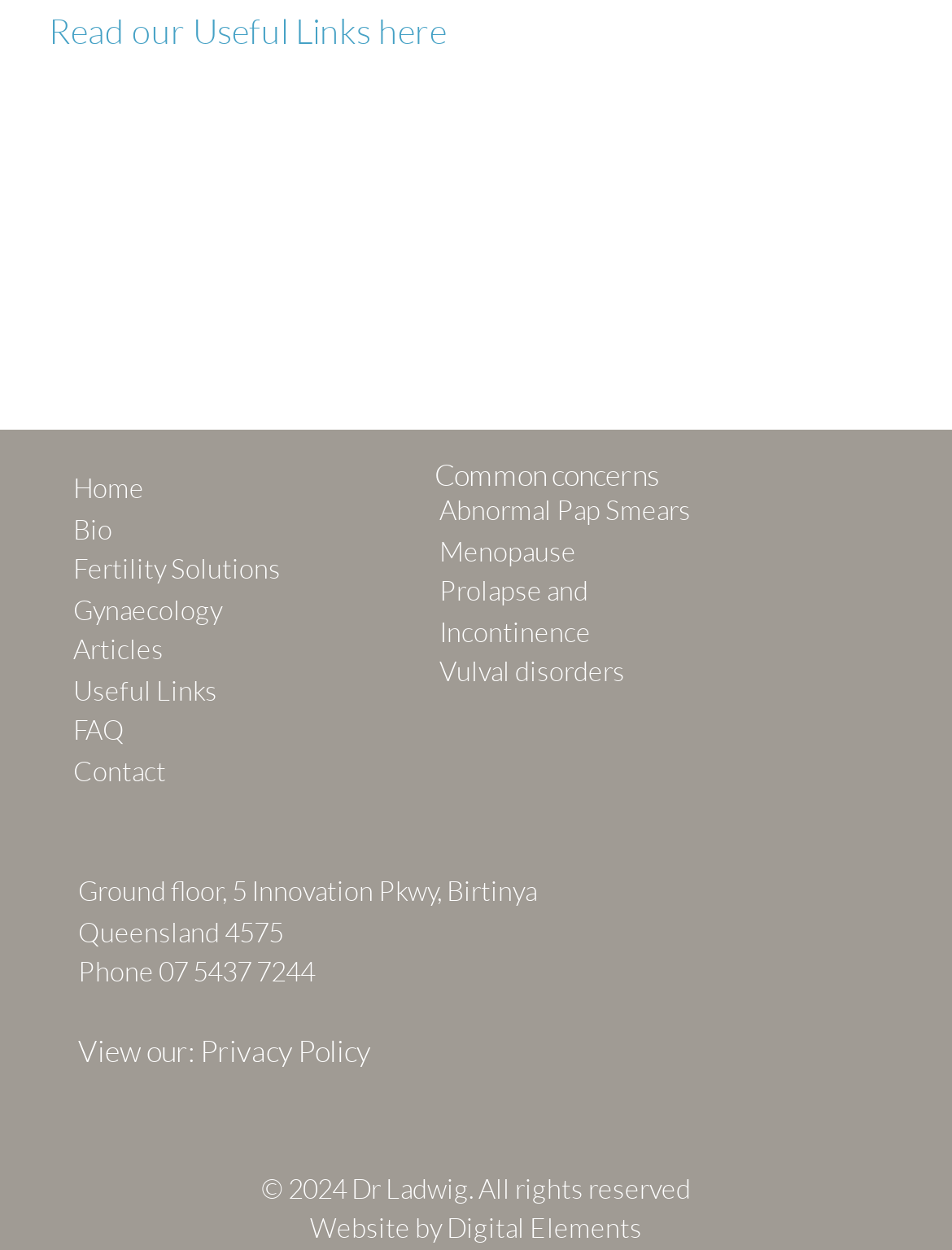Please identify the bounding box coordinates of the element's region that needs to be clicked to fulfill the following instruction: "Visit Digital Elements website". The bounding box coordinates should consist of four float numbers between 0 and 1, i.e., [left, top, right, bottom].

[0.469, 0.971, 0.674, 0.994]